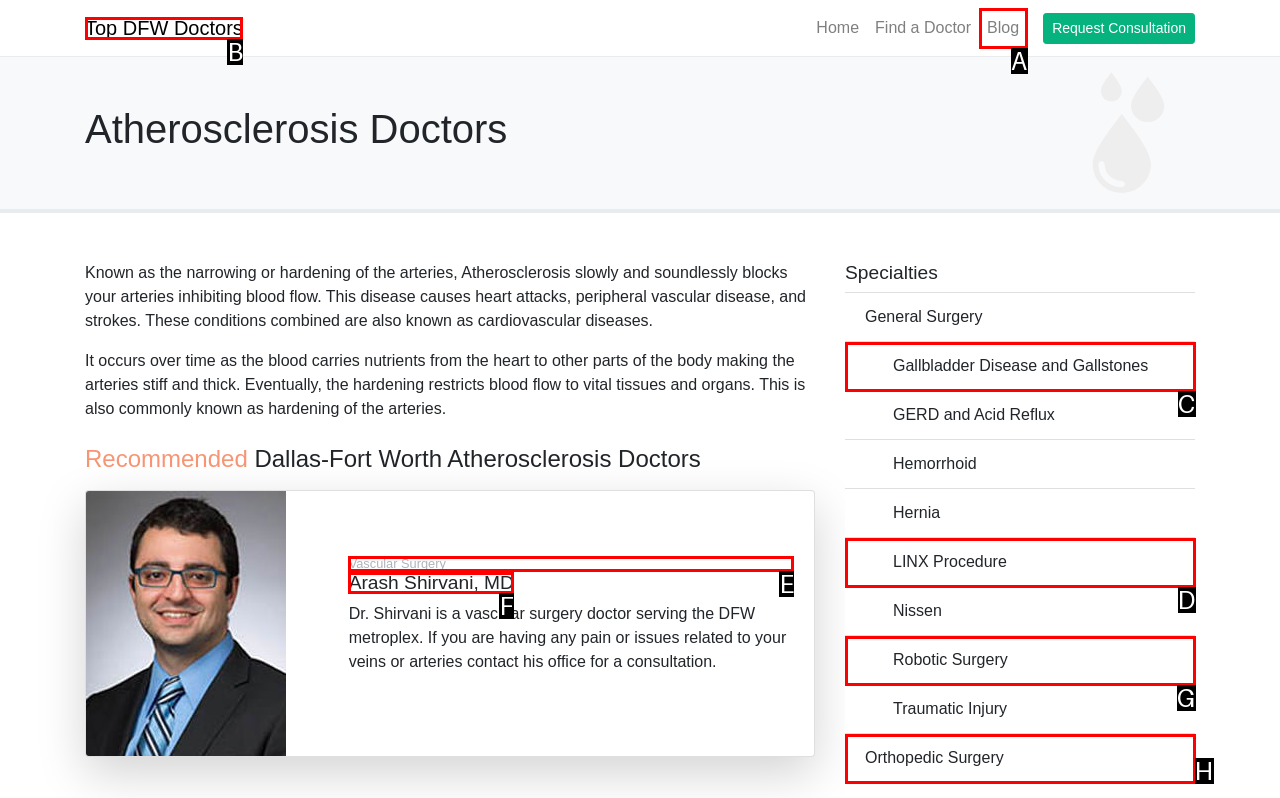Please indicate which HTML element should be clicked to fulfill the following task: Read more about Maryland Governor Won’t Block Legalization if Passed by Voters. Provide the letter of the selected option.

None